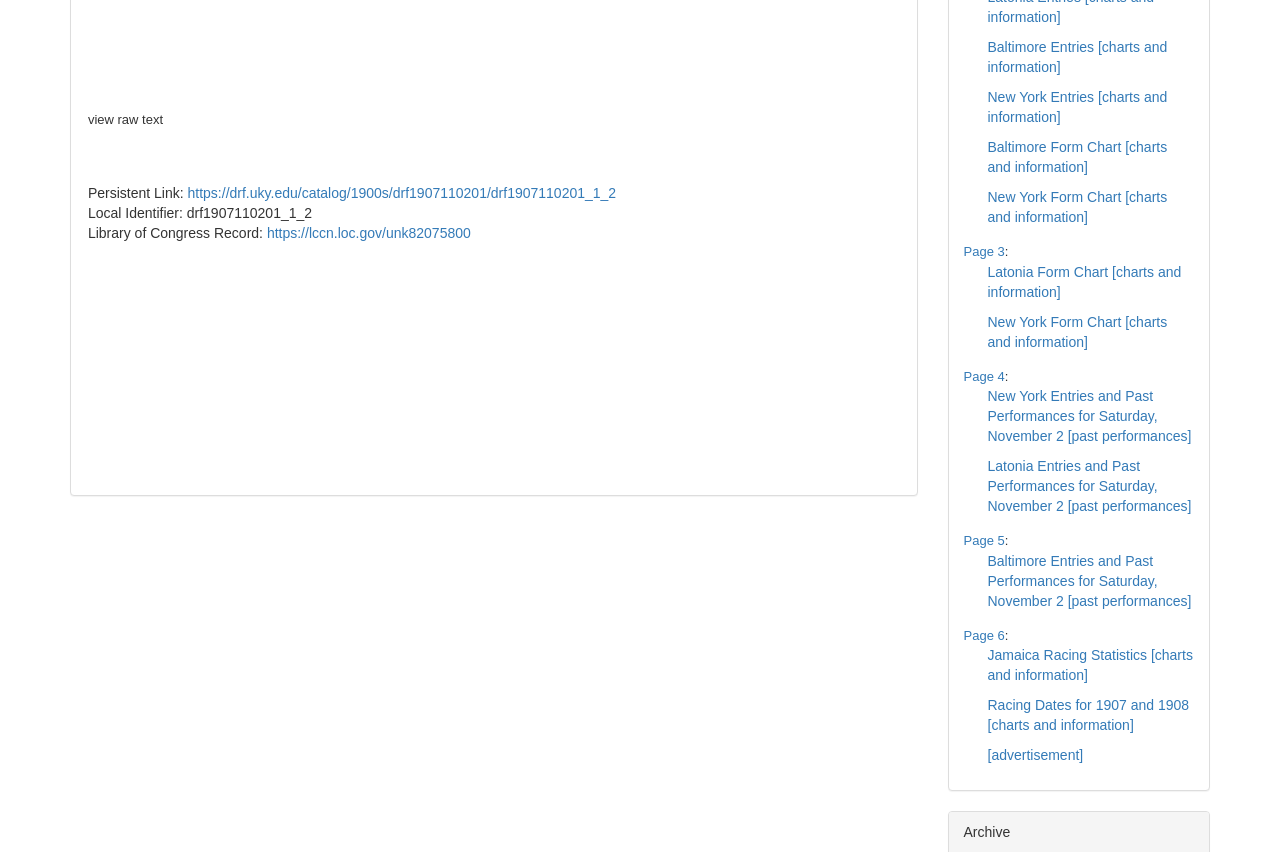What is the local identifier for this page? Using the information from the screenshot, answer with a single word or phrase.

drf1907110201_1_2